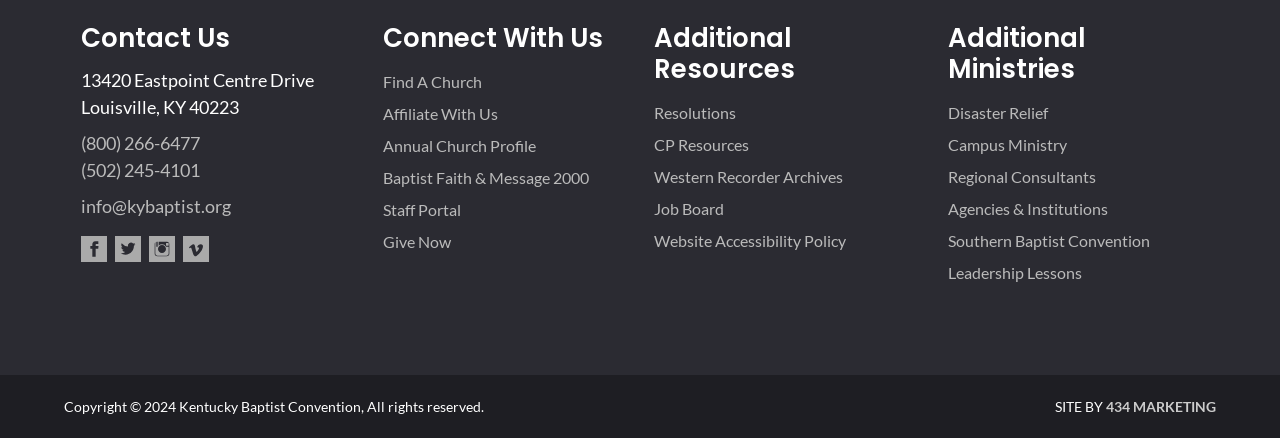Provide your answer in one word or a succinct phrase for the question: 
What is the name of the website development company?

434 MARKETING